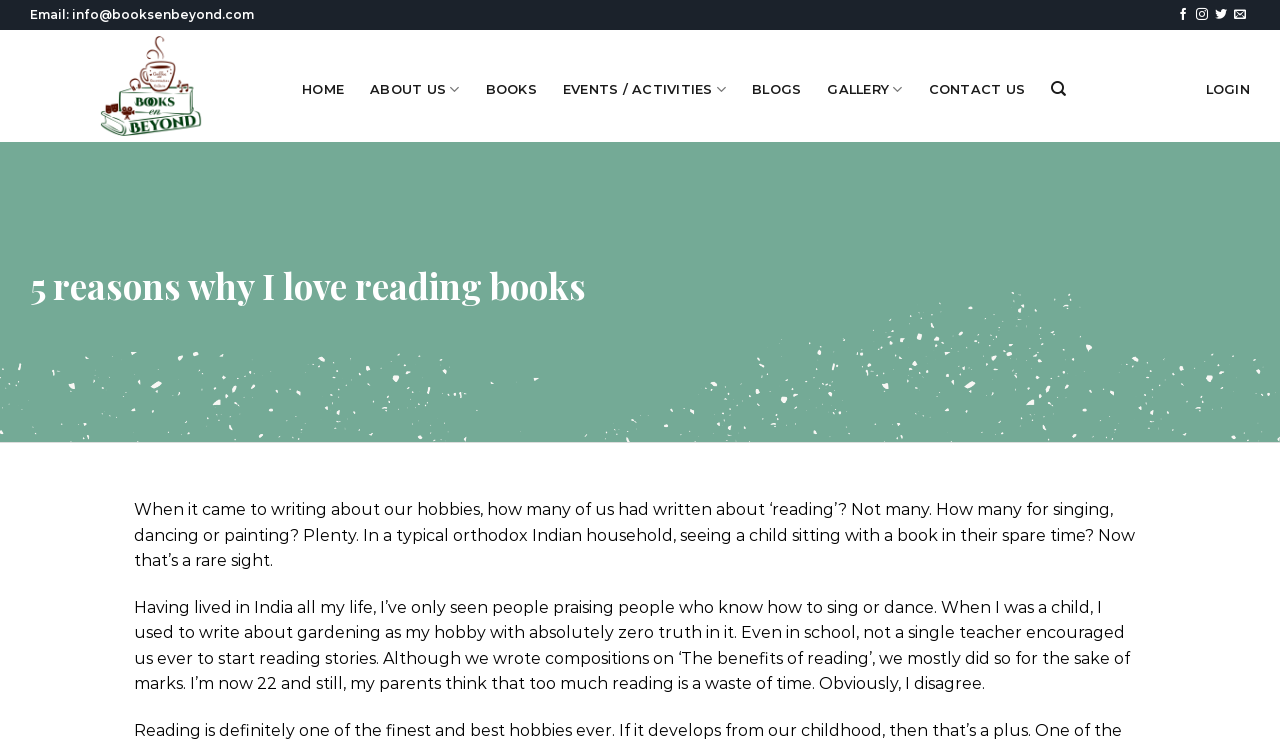Write an exhaustive caption that covers the webpage's main aspects.

The webpage is about a blog post titled "5 reasons why I love reading books" from the website "Books & Beyond". At the top left corner, there is a static text displaying the email address "info@booksenbeyond.com". On the top right corner, there are four social media links to follow the website on Facebook, Instagram, Twitter, and to send an email.

Below the social media links, there is a logo of "Books & Beyond" which is an image with a link to the website's homepage. Next to the logo, there is a navigation menu with links to "HOME", "ABOUT US", "BOOKS", "EVENTS / ACTIVITIES", "BLOGS", "GALLERY", "CONTACT US", "Search", and "LOGIN".

The main content of the webpage is the blog post, which starts with a heading "5 reasons why I love reading books". The post is divided into two paragraphs. The first paragraph talks about how reading is not a common hobby in Indian households and how people are often encouraged to pursue other hobbies like singing or dancing instead. The second paragraph is a personal anecdote about the author's experience with reading and how their parents still think it's a waste of time.